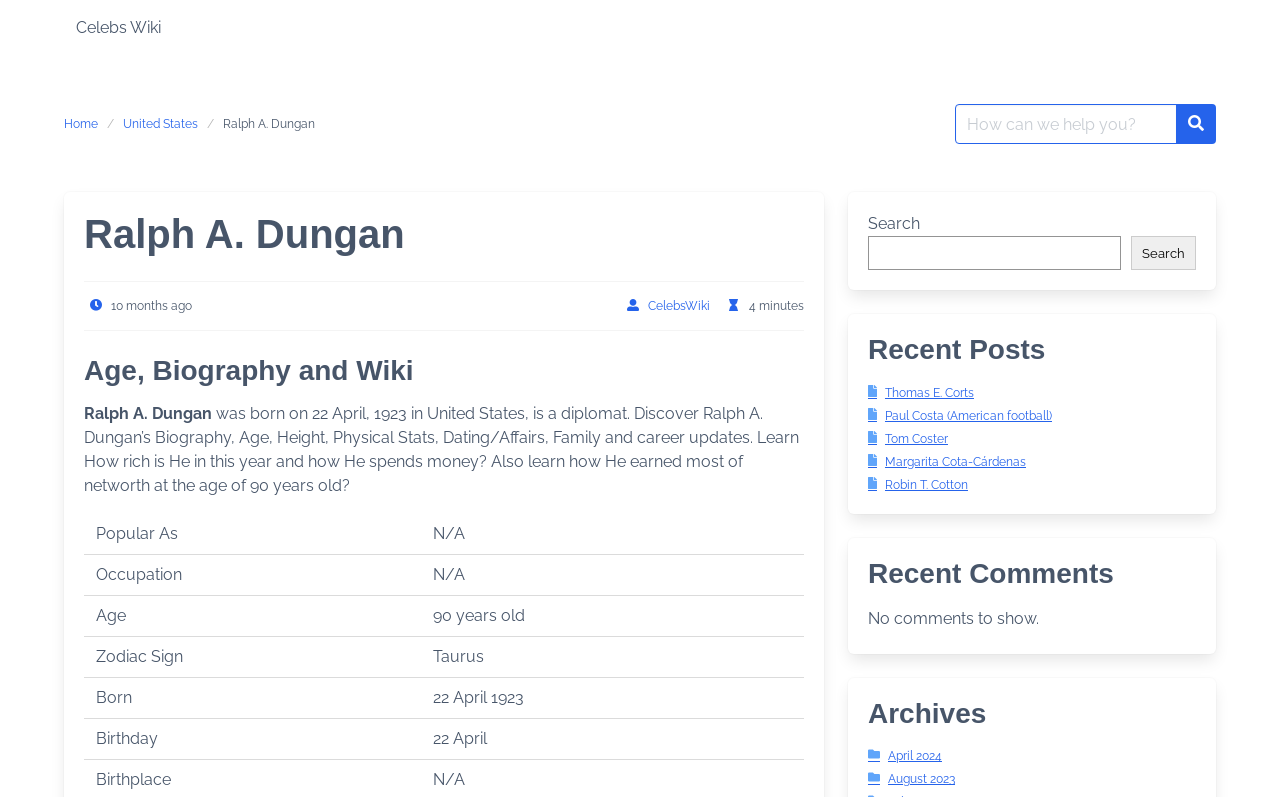Locate the bounding box coordinates of the clickable part needed for the task: "Read about Ralph A. Dungan's biography".

[0.066, 0.445, 0.628, 0.485]